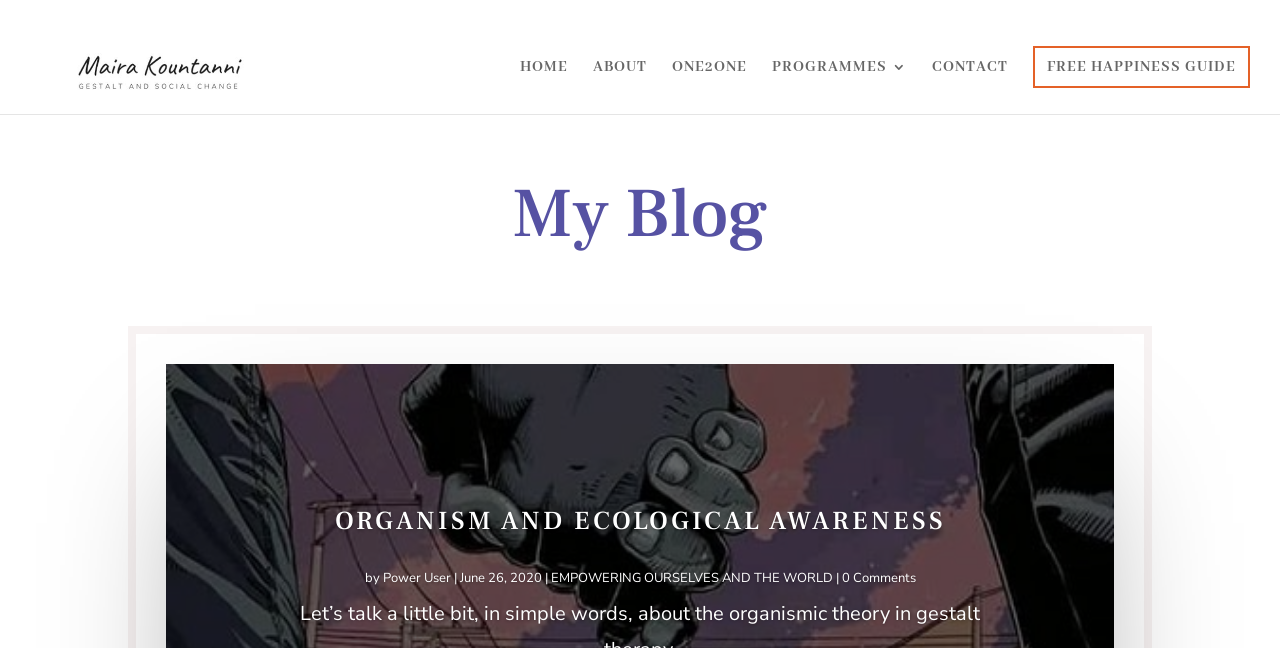Respond with a single word or short phrase to the following question: 
What is the date of the first blog post?

June 26, 2020